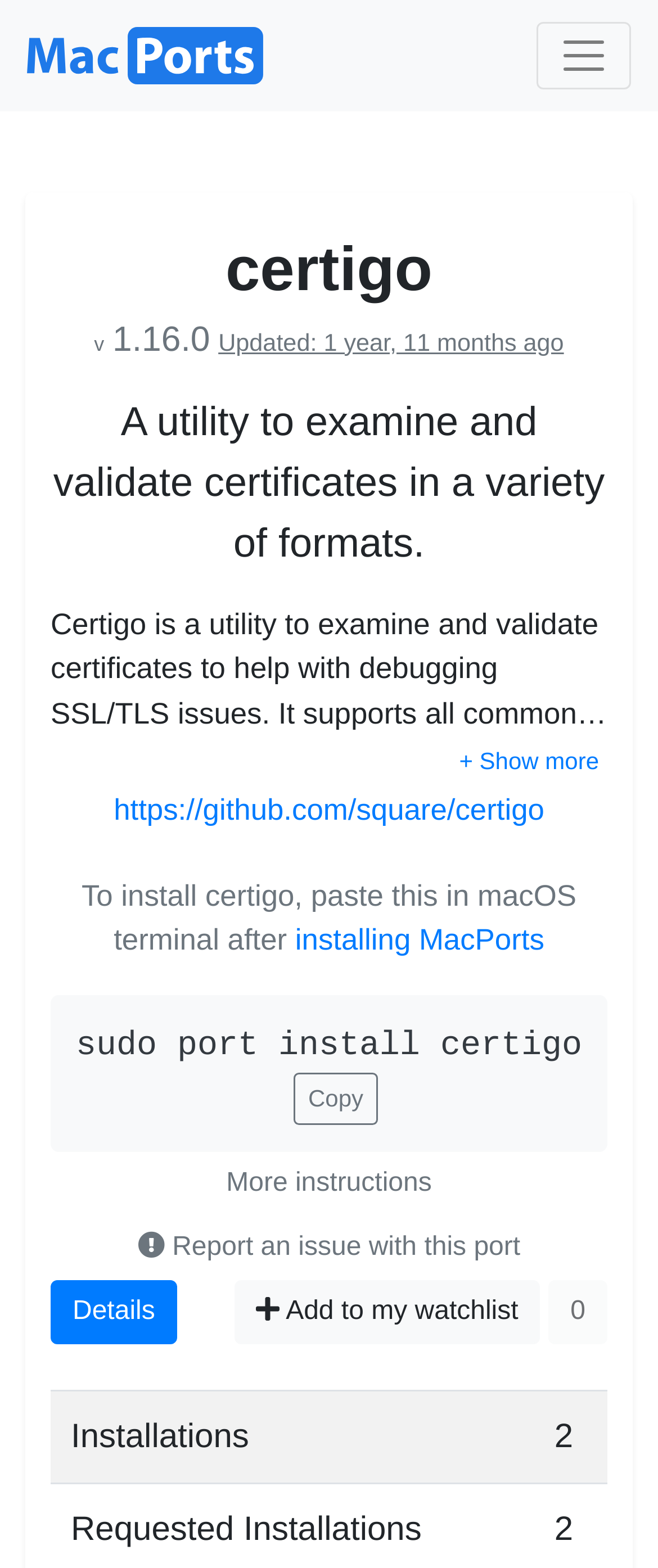Find the bounding box coordinates for the area that should be clicked to accomplish the instruction: "Click the toggle navigation button".

[0.815, 0.014, 0.959, 0.057]